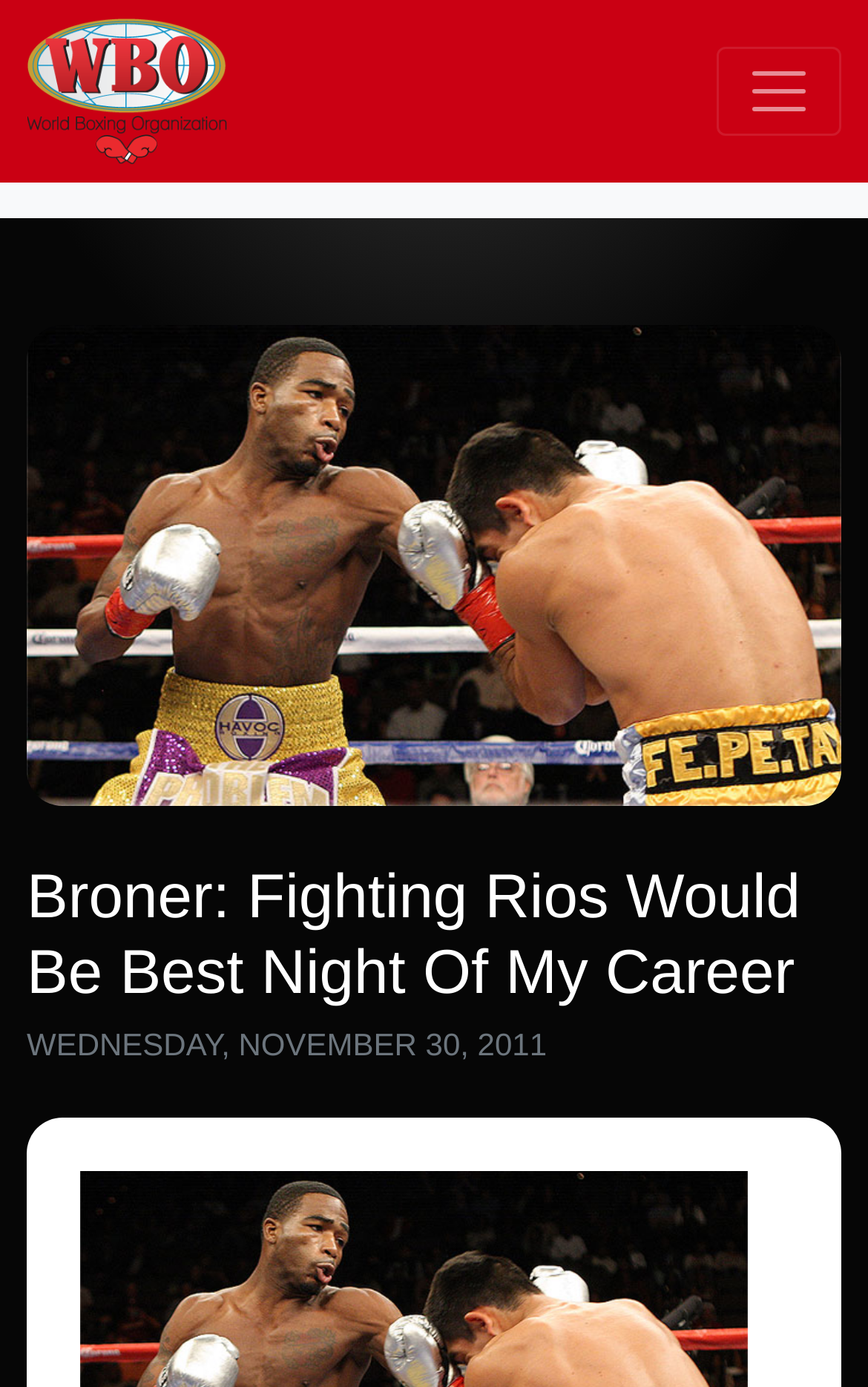Give a full account of the webpage's elements and their arrangement.

The webpage appears to be an article from the World Boxing Organization (WBO) website. At the top of the page, there is a main navigation bar that spans the entire width of the page, containing a link to the WBO homepage, represented by a logo image, and a toggle navigation button on the right side. 

Below the navigation bar, there is a sub-navigation section that also spans the full width of the page. This section contains a heading that reads "Broner: Fighting Rios Would Be Best Night Of My Career", which is likely the title of the article. 

Further down, there is a secondary heading that displays the date "WEDNESDAY, NOVEMBER 30, 2011". At the very bottom of the page, there is a link, but its text content is not specified.